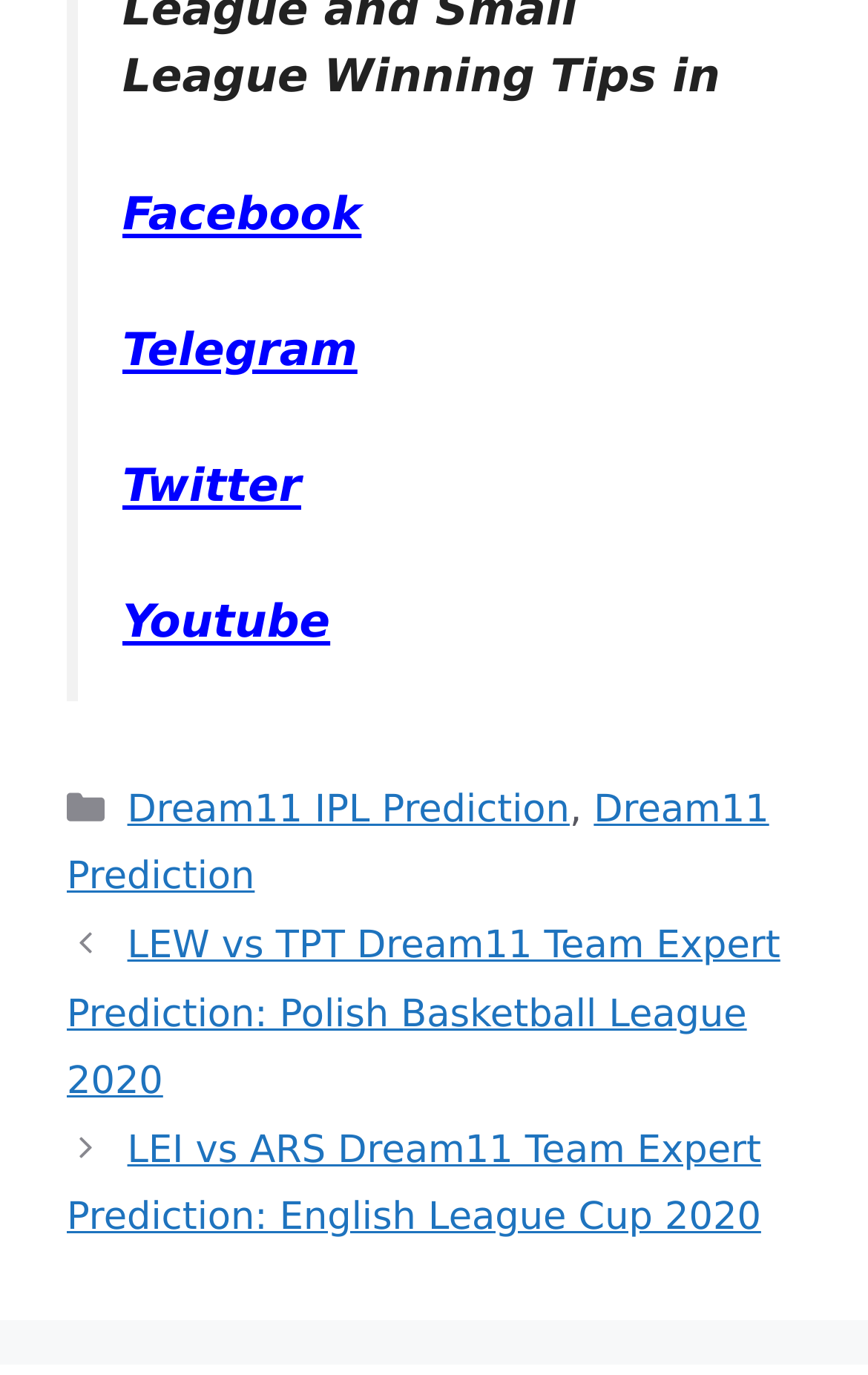How many posts are listed?
Give a single word or phrase as your answer by examining the image.

2